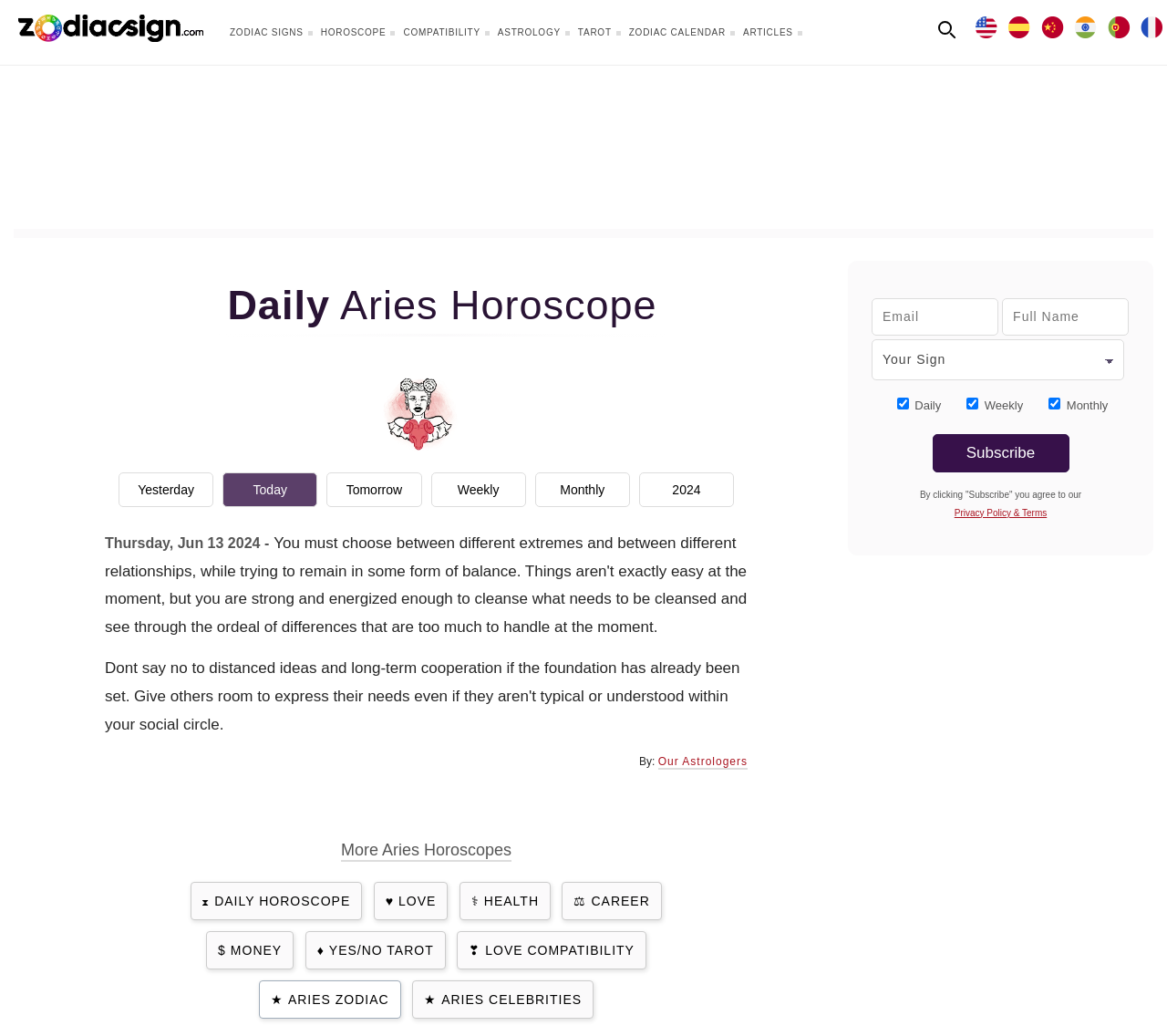Provide a brief response in the form of a single word or phrase:
What is the language of the horoscope?

English